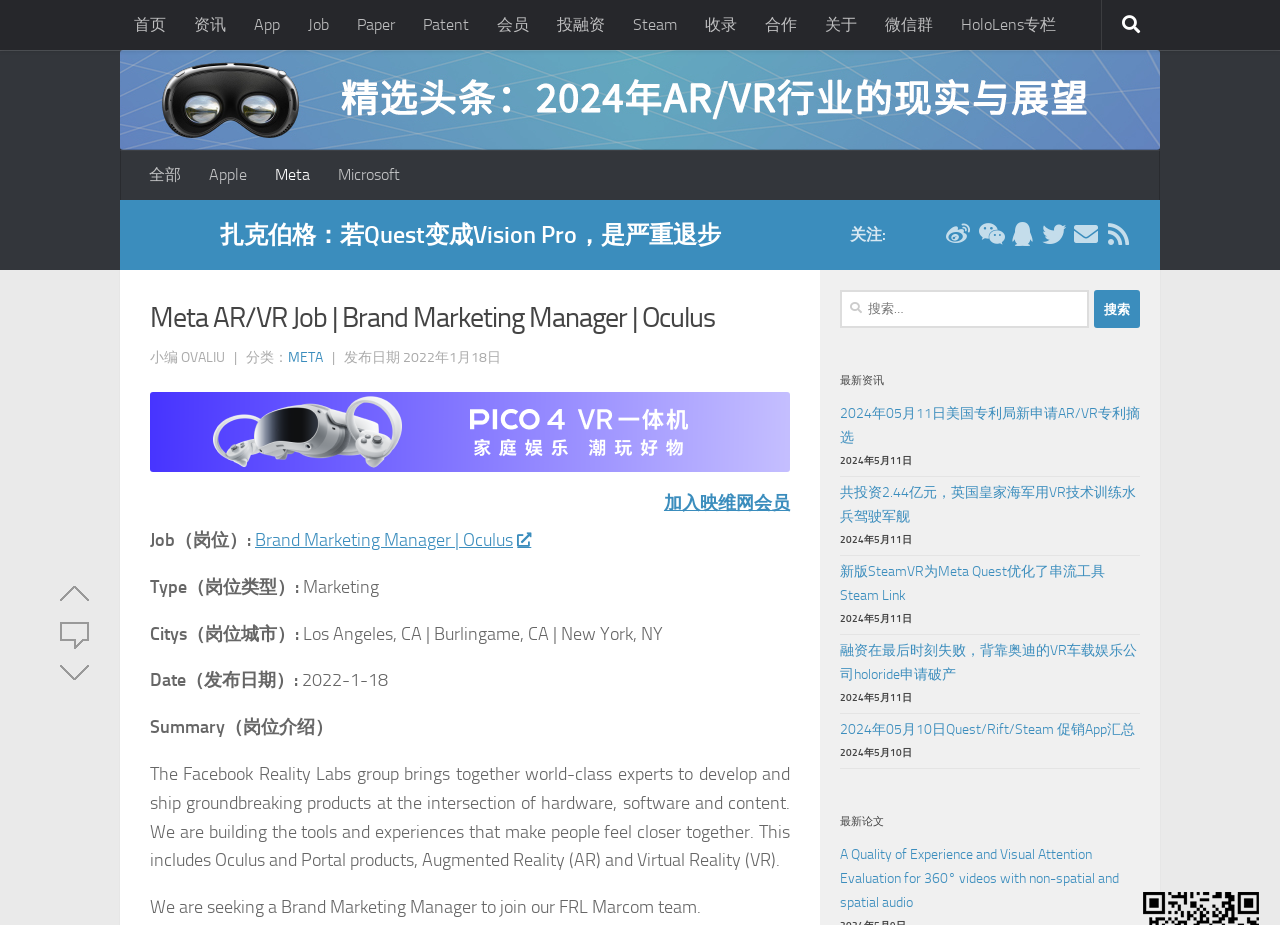Determine the bounding box coordinates of the section to be clicked to follow the instruction: "View the job details of 'Brand Marketing Manager | Oculus'". The coordinates should be given as four float numbers between 0 and 1, formatted as [left, top, right, bottom].

[0.199, 0.572, 0.414, 0.596]